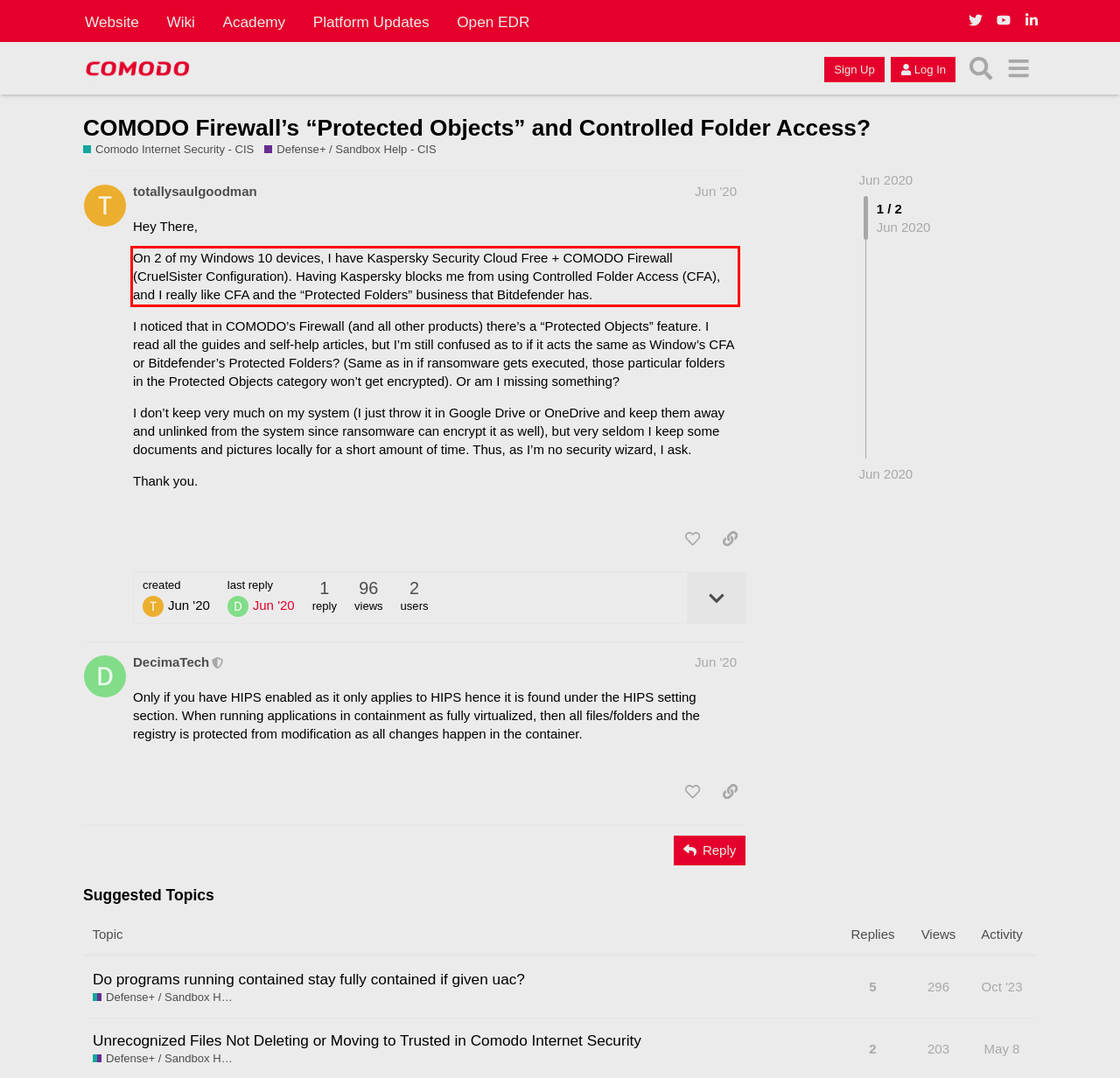Please perform OCR on the UI element surrounded by the red bounding box in the given webpage screenshot and extract its text content.

On 2 of my Windows 10 devices, I have Kaspersky Security Cloud Free + COMODO Firewall (CruelSister Configuration). Having Kaspersky blocks me from using Controlled Folder Access (CFA), and I really like CFA and the “Protected Folders” business that Bitdefender has.